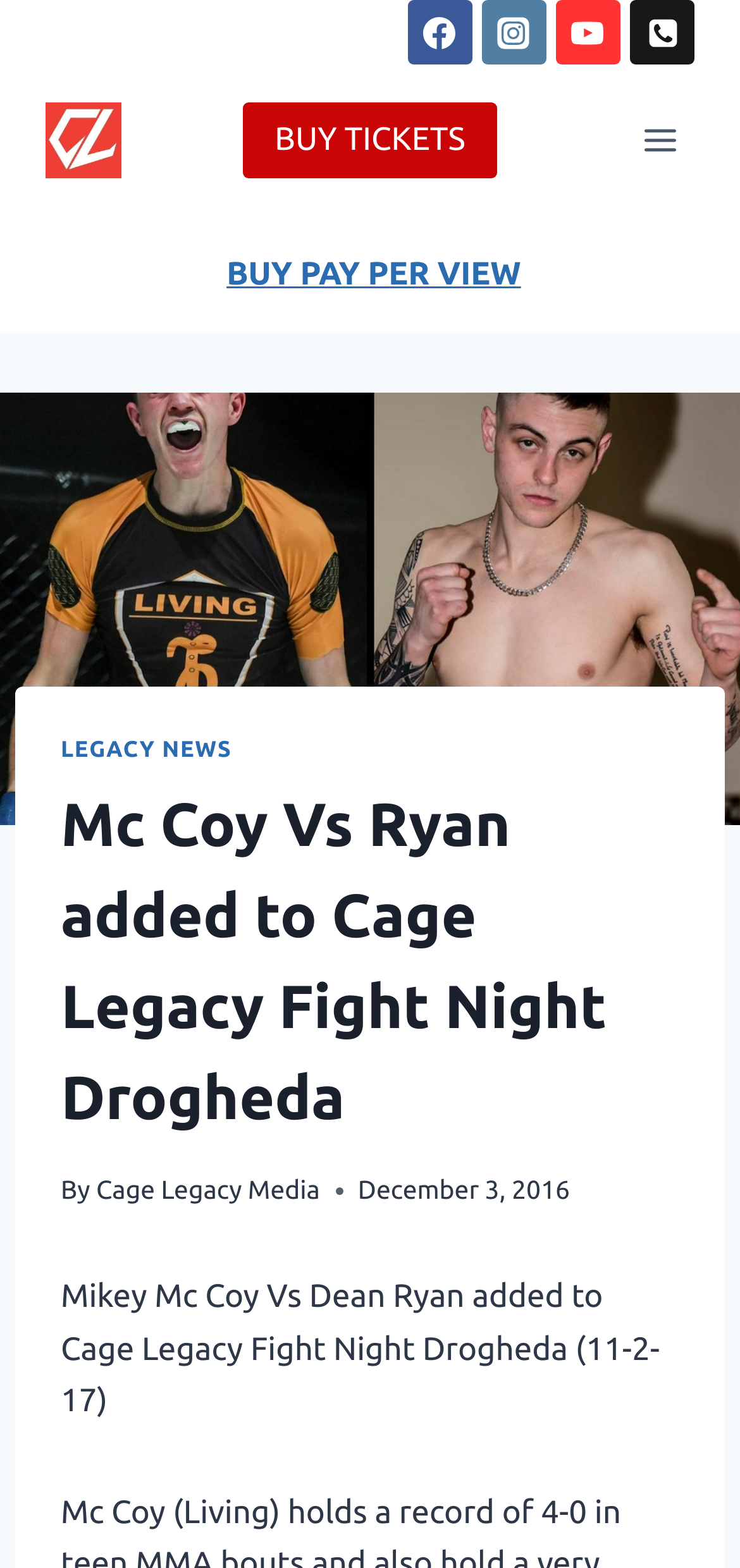From the webpage screenshot, predict the bounding box coordinates (top-left x, top-left y, bottom-right x, bottom-right y) for the UI element described here: Phone

[0.851, 0.0, 0.938, 0.041]